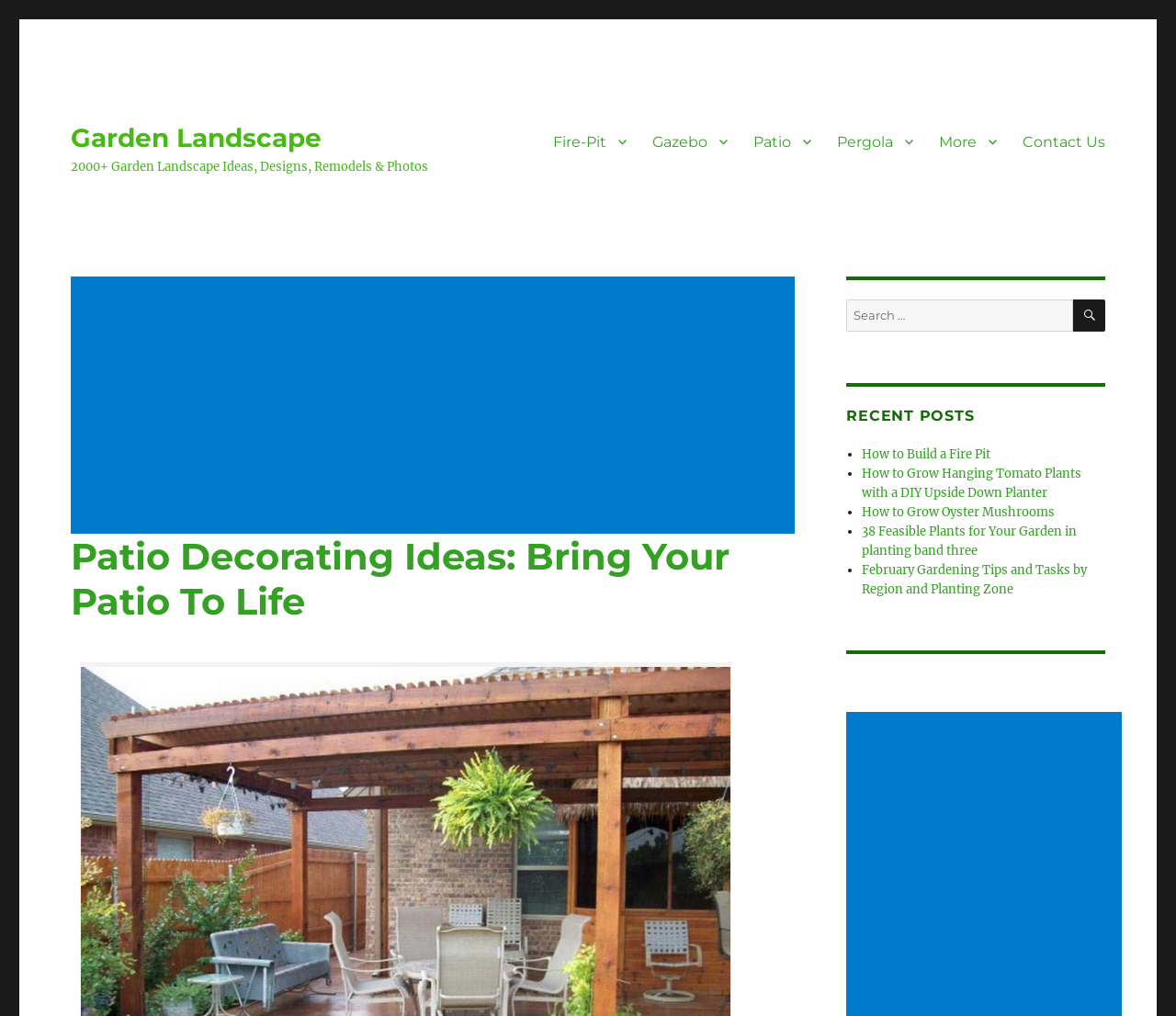Please locate the bounding box coordinates for the element that should be clicked to achieve the following instruction: "Read the recent post about How to Build a Fire Pit". Ensure the coordinates are given as four float numbers between 0 and 1, i.e., [left, top, right, bottom].

[0.733, 0.439, 0.842, 0.455]